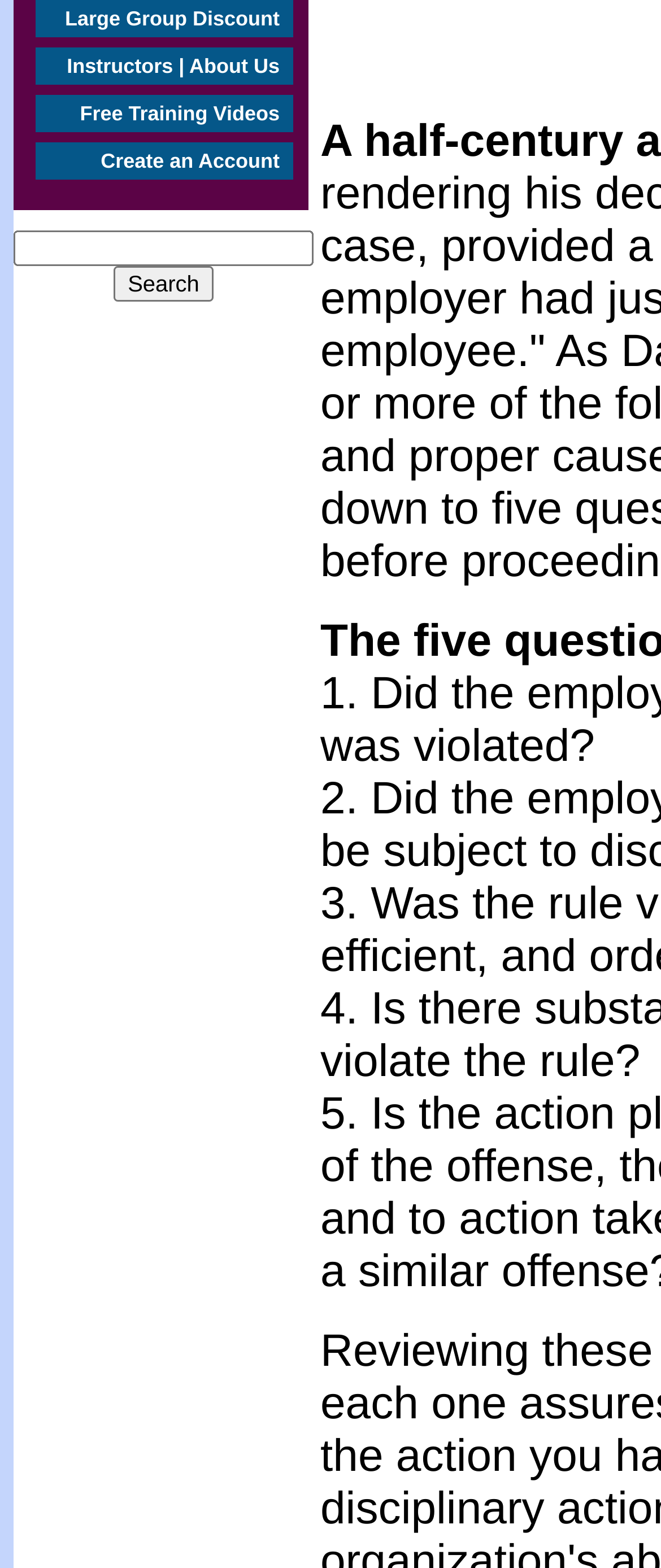Provide the bounding box coordinates of the HTML element this sentence describes: "Free Training Videos". The bounding box coordinates consist of four float numbers between 0 and 1, i.e., [left, top, right, bottom].

[0.054, 0.054, 0.444, 0.084]